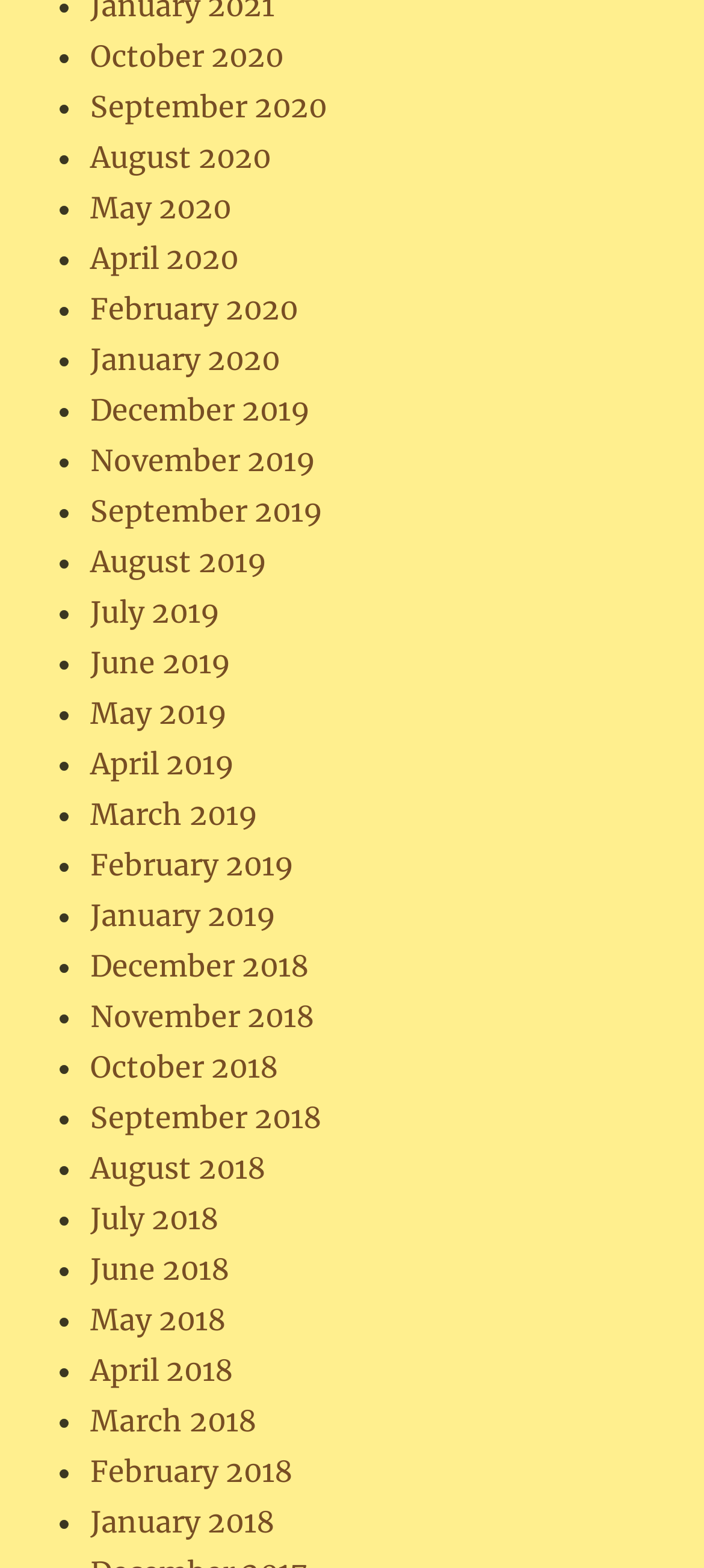Is there a link for March 2020?
Could you give a comprehensive explanation in response to this question?

I examined the list of links and did not find a link for March 2020. The list only includes links for certain months, and March 2020 is not one of them.